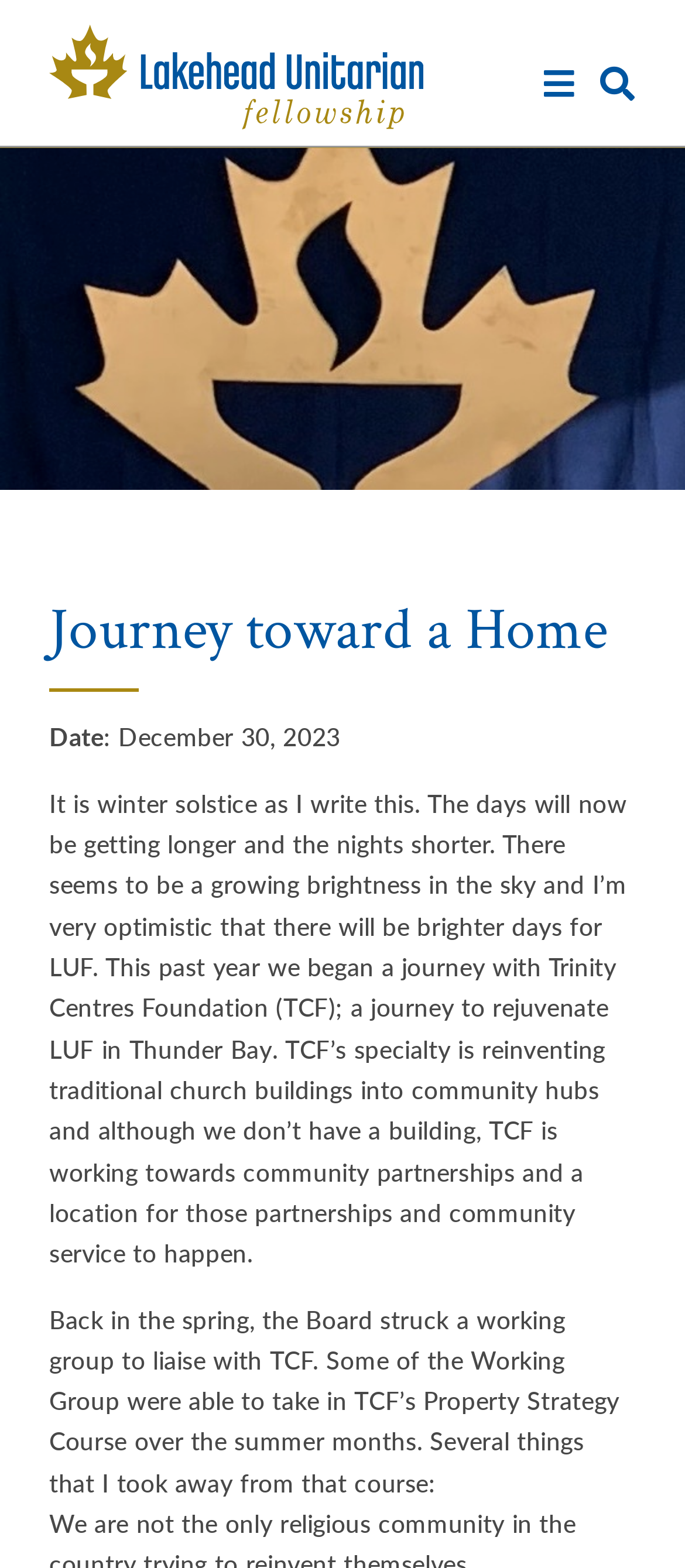Provide a one-word or short-phrase answer to the question:
What is the date of the article?

December 30, 2023